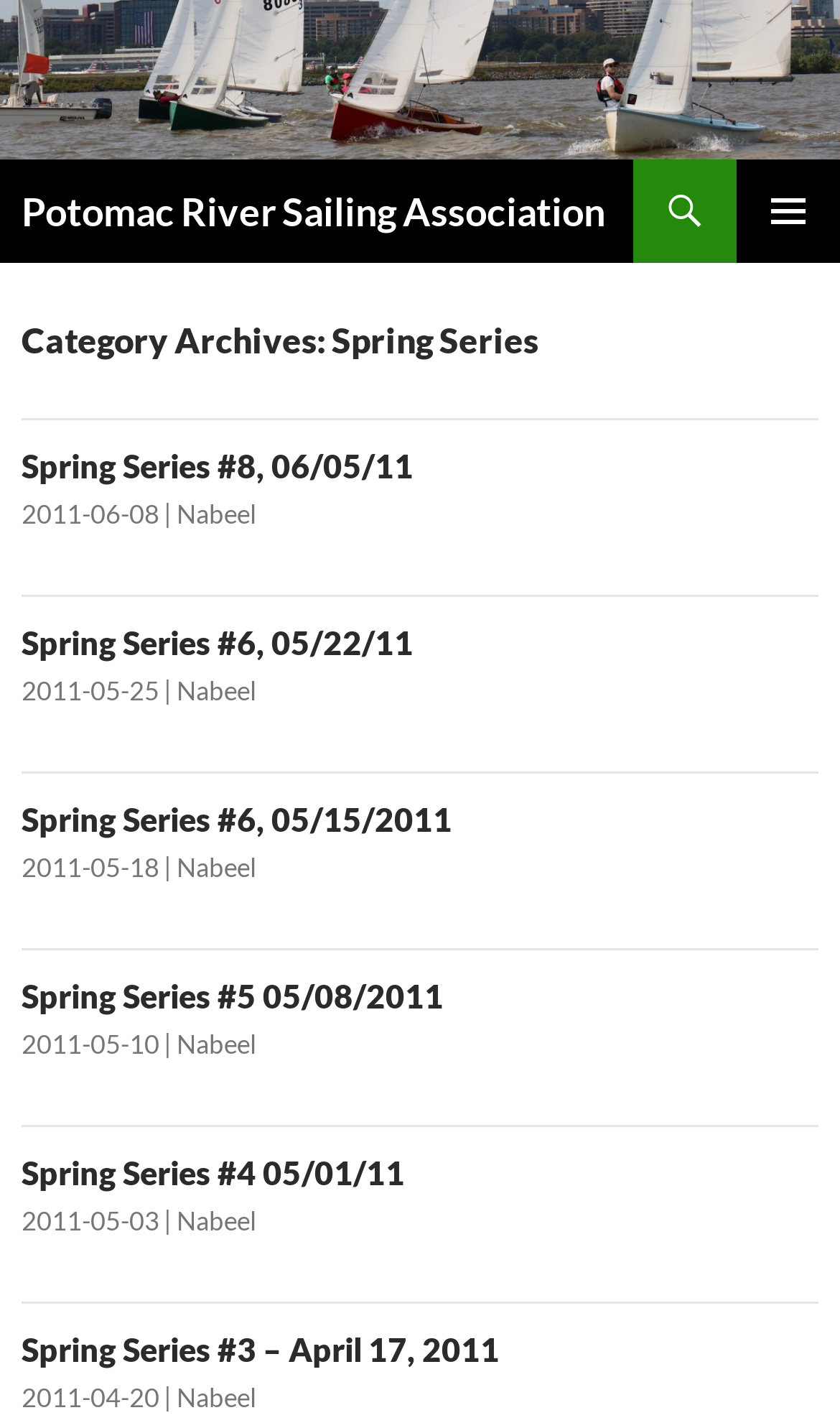Who is the author of the articles?
Could you give a comprehensive explanation in response to this question?

The author of the articles can be found by looking at the links below each article heading. The author's name, 'Nabeel', is consistently mentioned as the link text.